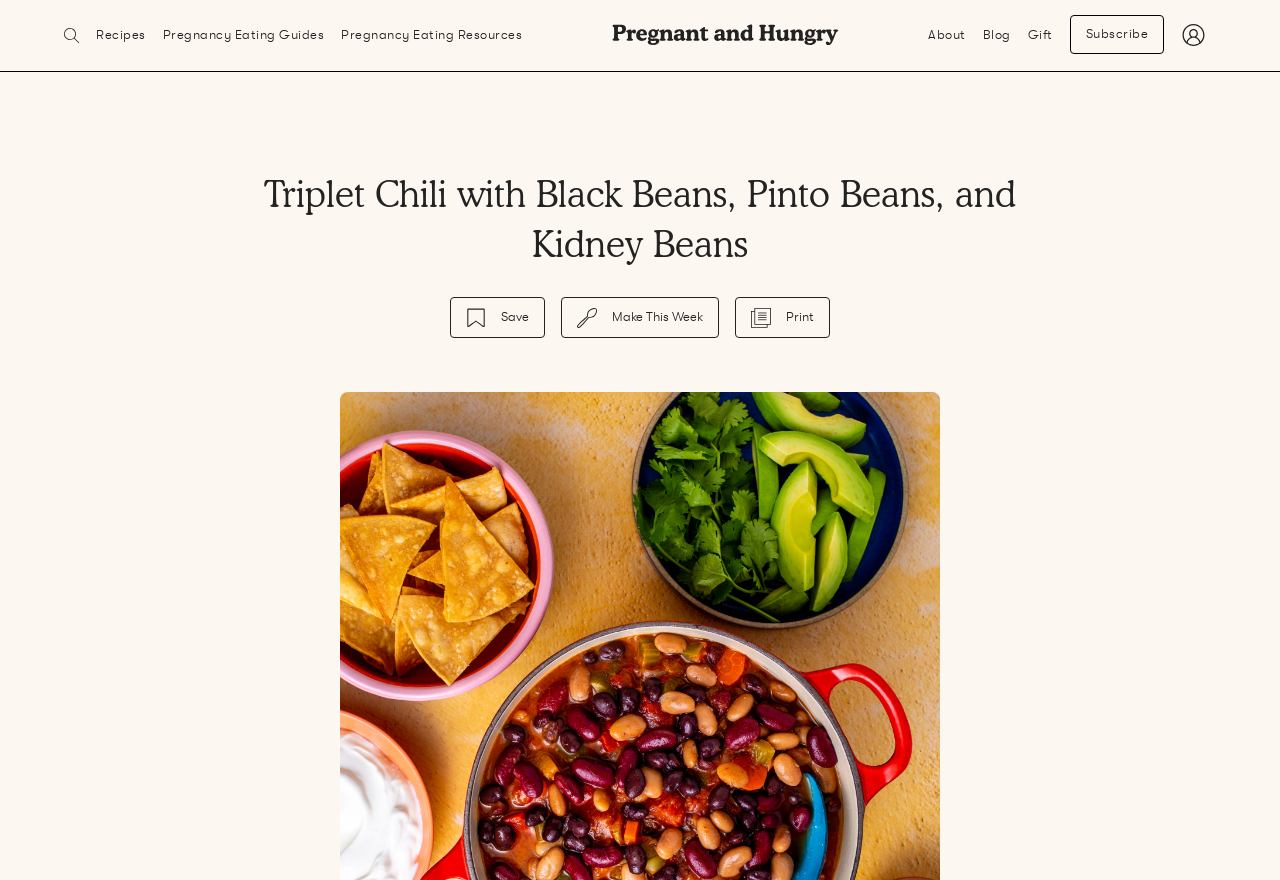Provide a one-word or one-phrase answer to the question:
What is the name of the recipe on this page?

Triplet Chili